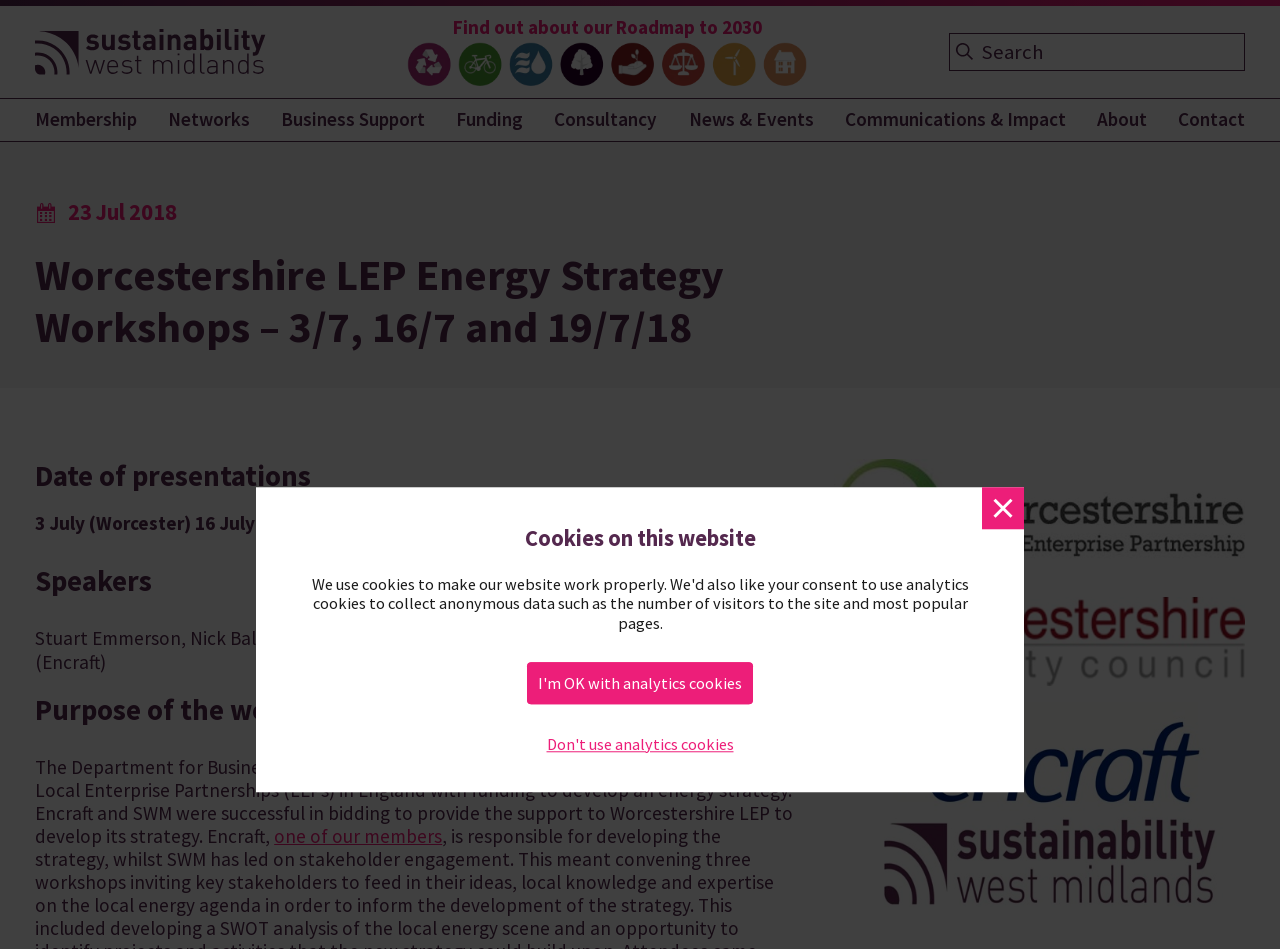Who are the speakers at the workshops?
Examine the image closely and answer the question with as much detail as possible.

The speakers at the workshops are Stuart Emmerson, Nick Baldwin, and Luke Willetts from Worcestershire LEP, and Archie Corliss from Encraft, as listed in the webpage content.